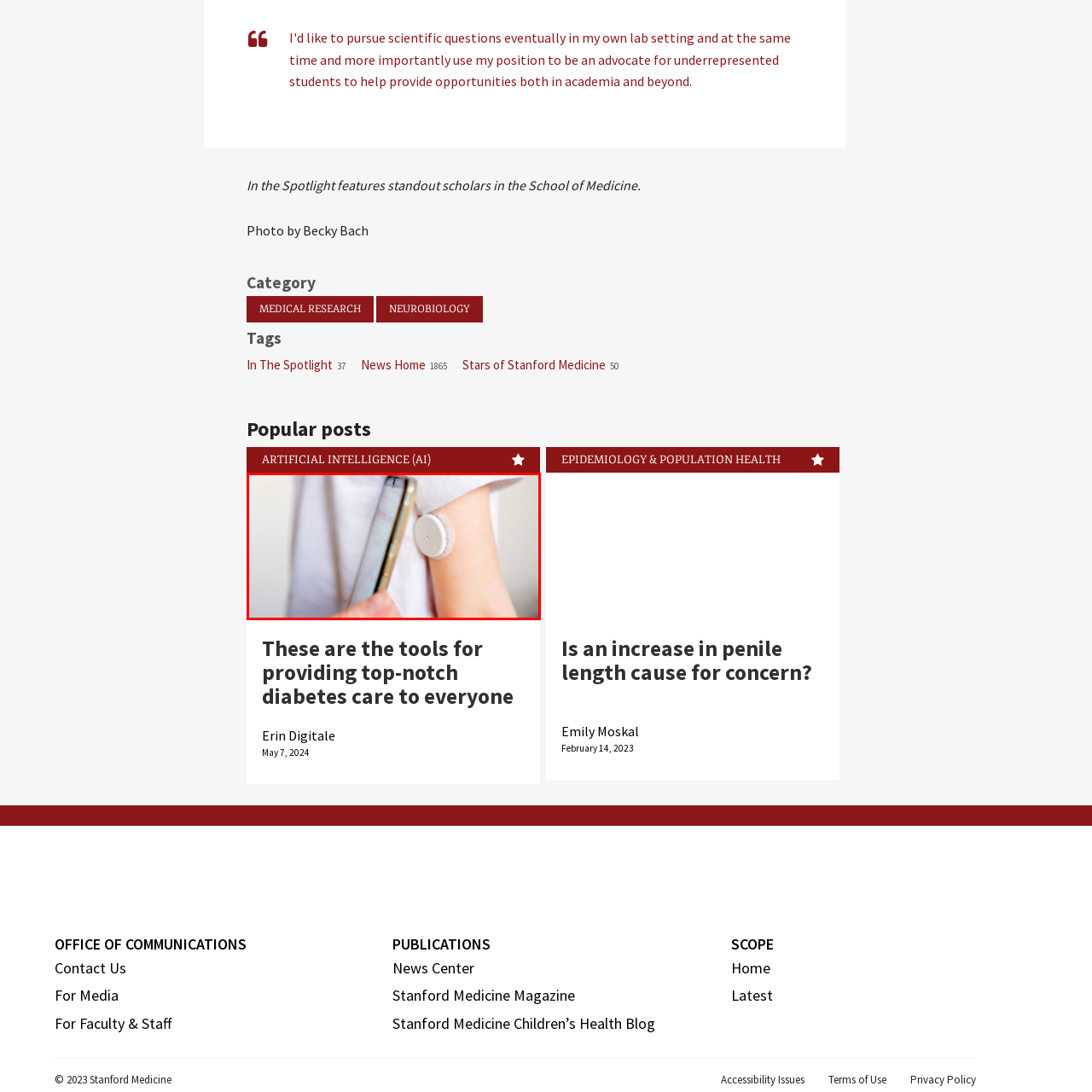What is the person holding in their other hand?
Observe the image part marked by the red bounding box and give a detailed answer to the question.

The image shows the person holding a smartphone in their other hand, indicating the integration of mobile technology with health management.